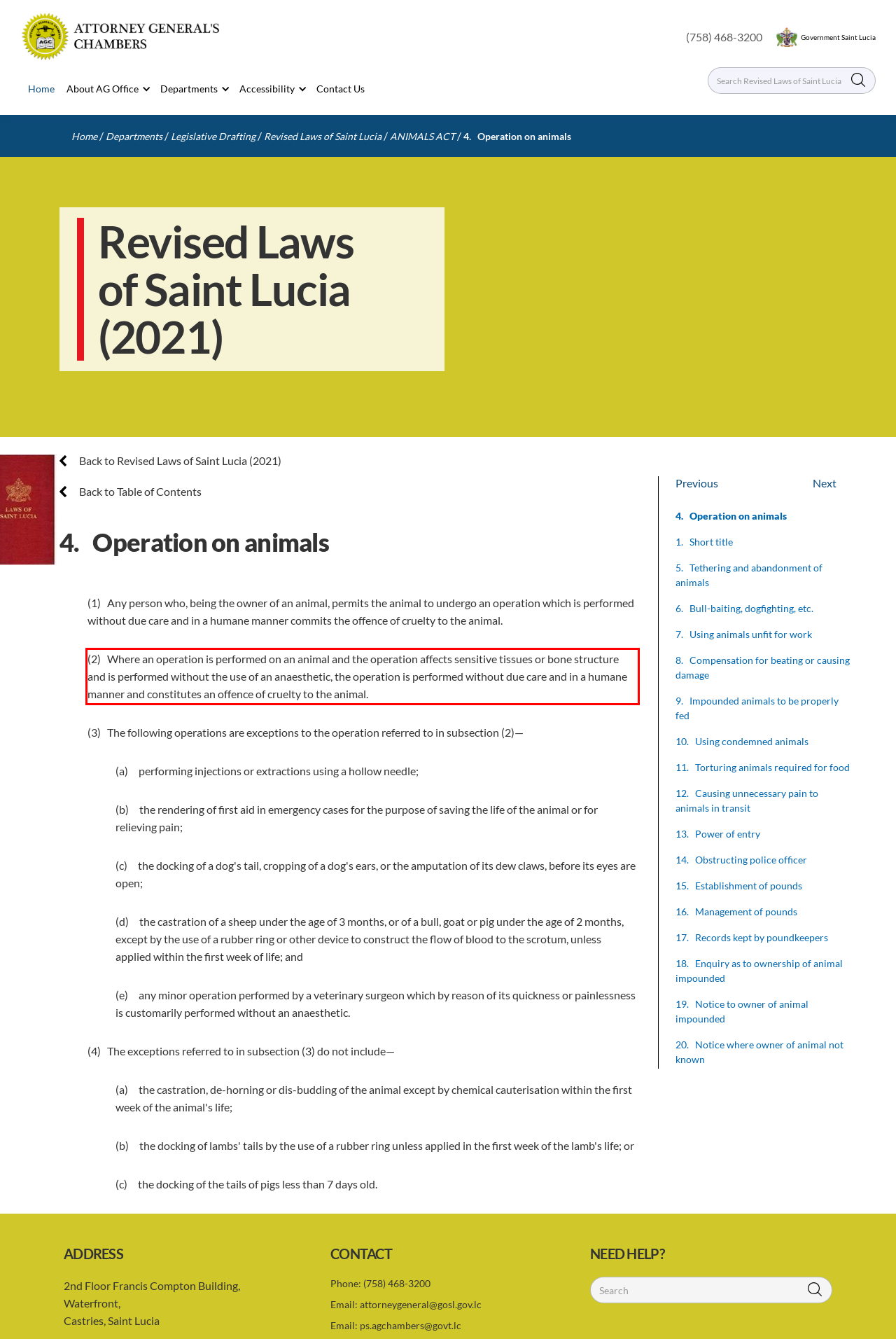By examining the provided screenshot of a webpage, recognize the text within the red bounding box and generate its text content.

(2) Where an operation is performed on an animal and the operation affects sensitive tissues or bone structure and is performed without the use of an anaesthetic, the operation is performed without due care and in a humane manner and constitutes an offence of cruelty to the animal.